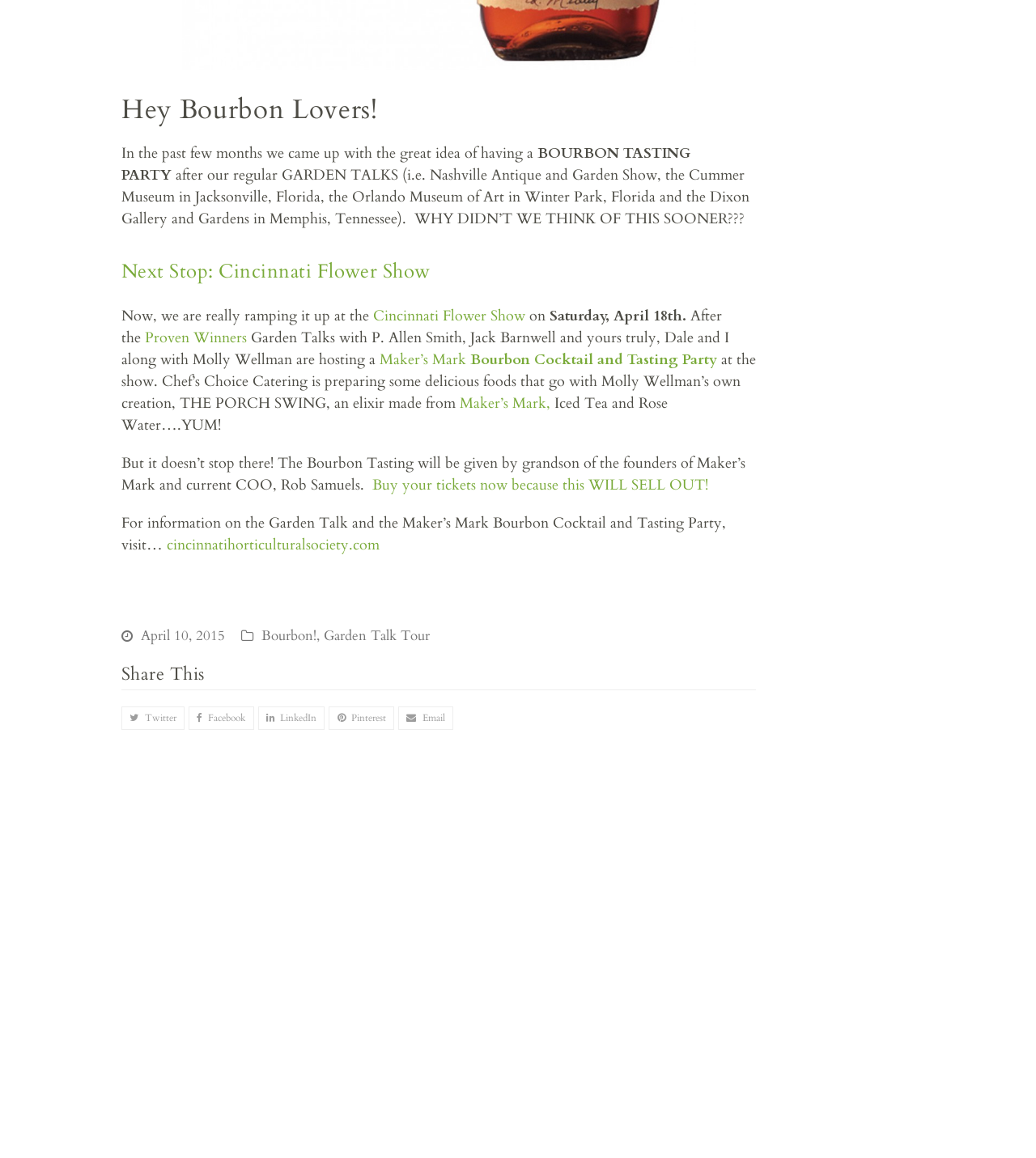Identify the bounding box for the UI element described as: "Garden Talk Tour". The coordinates should be four float numbers between 0 and 1, i.e., [left, top, right, bottom].

[0.312, 0.542, 0.415, 0.557]